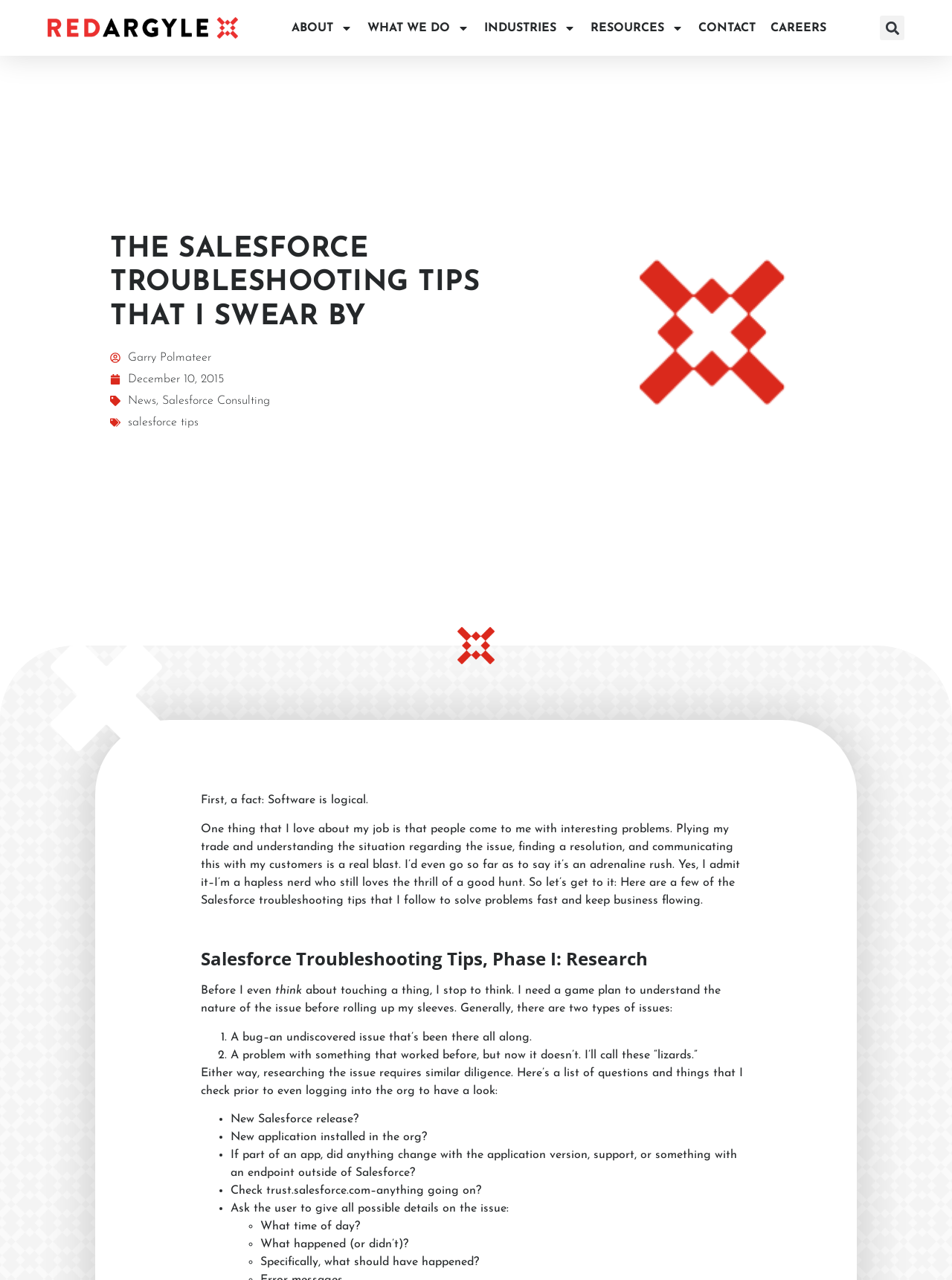Please mark the bounding box coordinates of the area that should be clicked to carry out the instruction: "Click the 'CONTACT' link".

[0.726, 0.008, 0.802, 0.035]